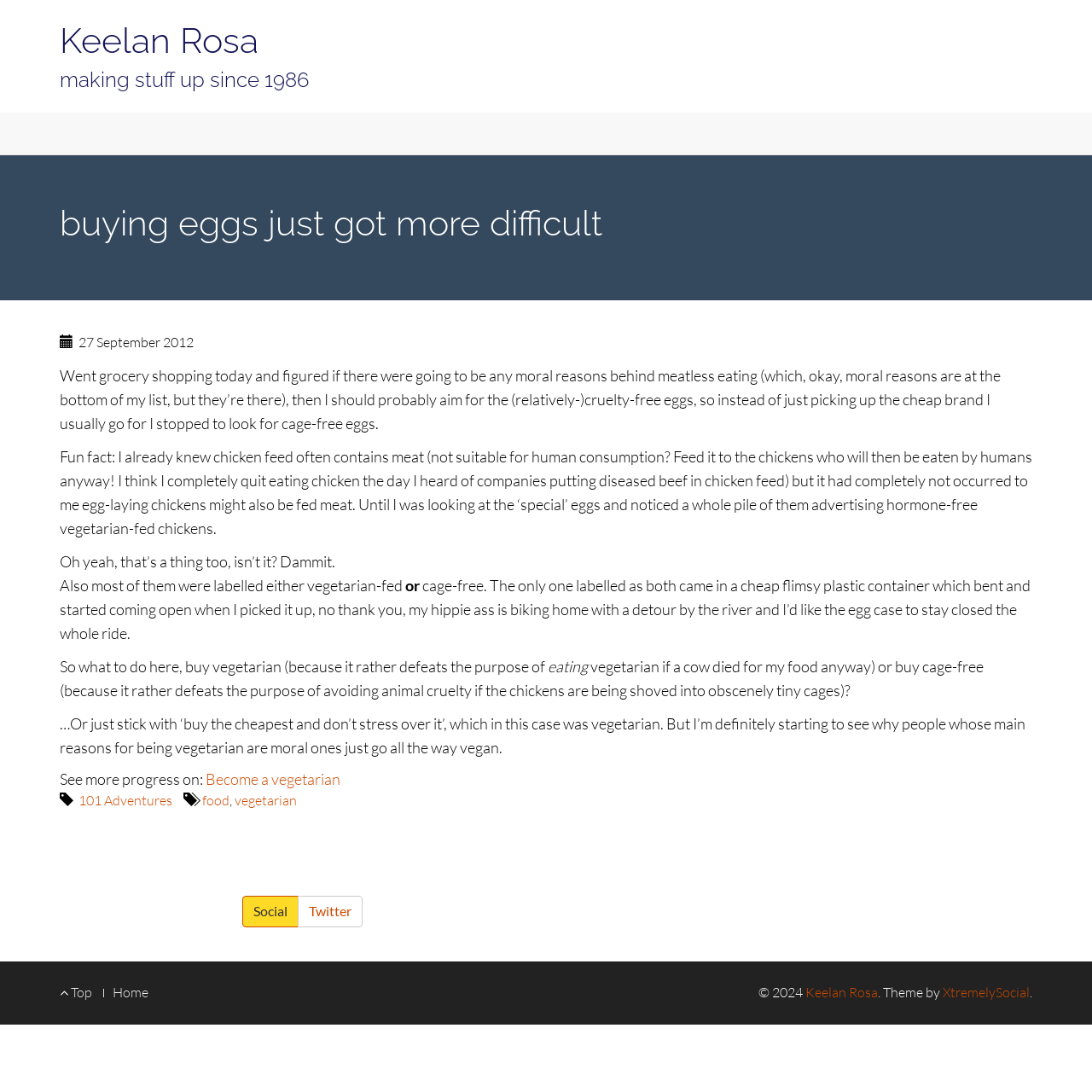Determine the bounding box coordinates for the area you should click to complete the following instruction: "visit the Twitter page".

[0.273, 0.82, 0.332, 0.849]